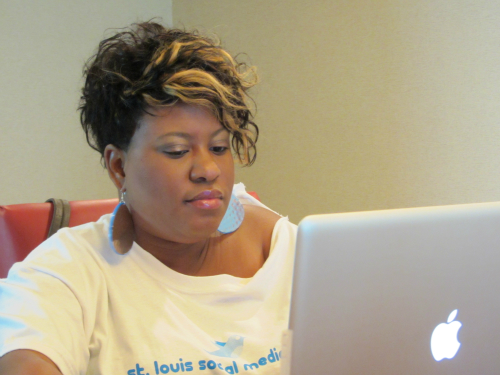Give a concise answer using one word or a phrase to the following question:
What is the context of the image?

Social media